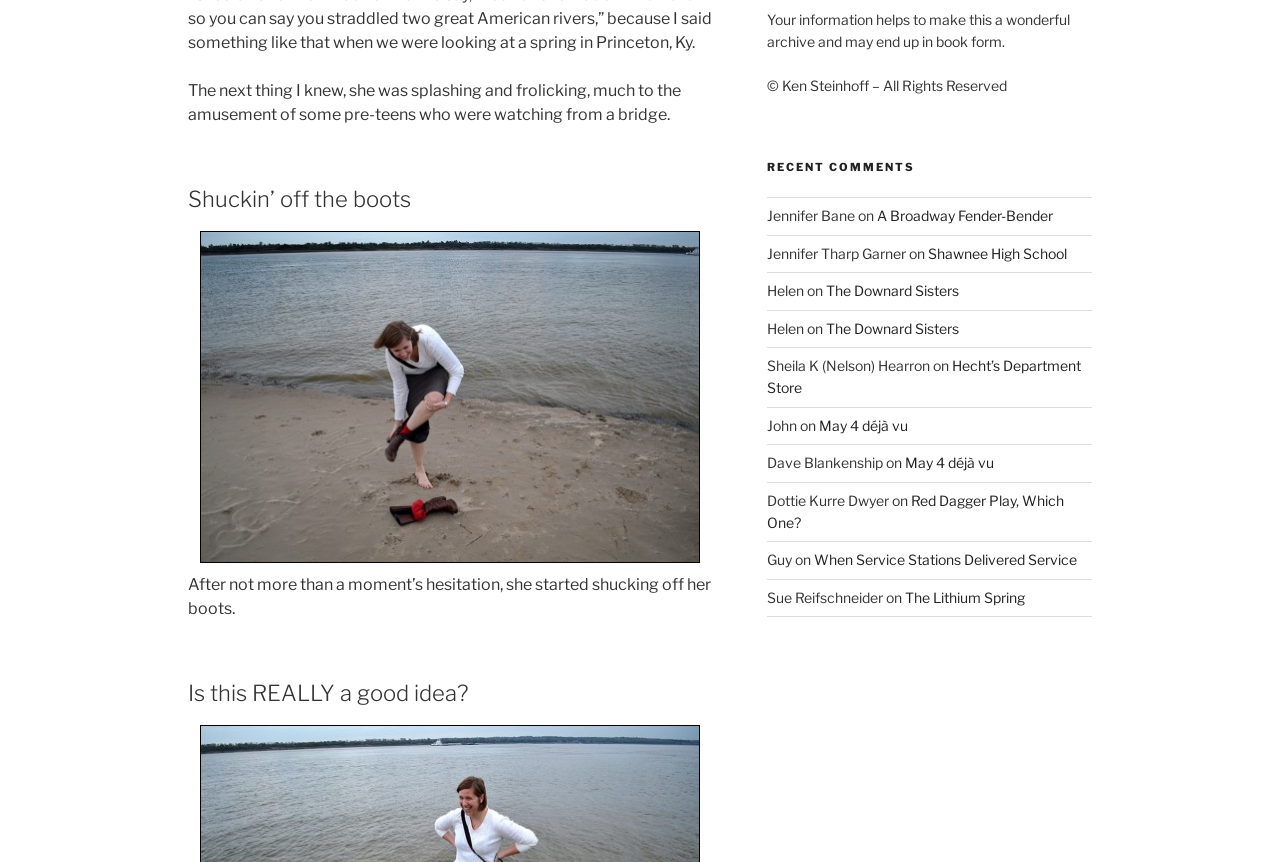Find the bounding box coordinates for the HTML element specified by: "When Service Stations Delivered Service".

[0.636, 0.64, 0.841, 0.659]